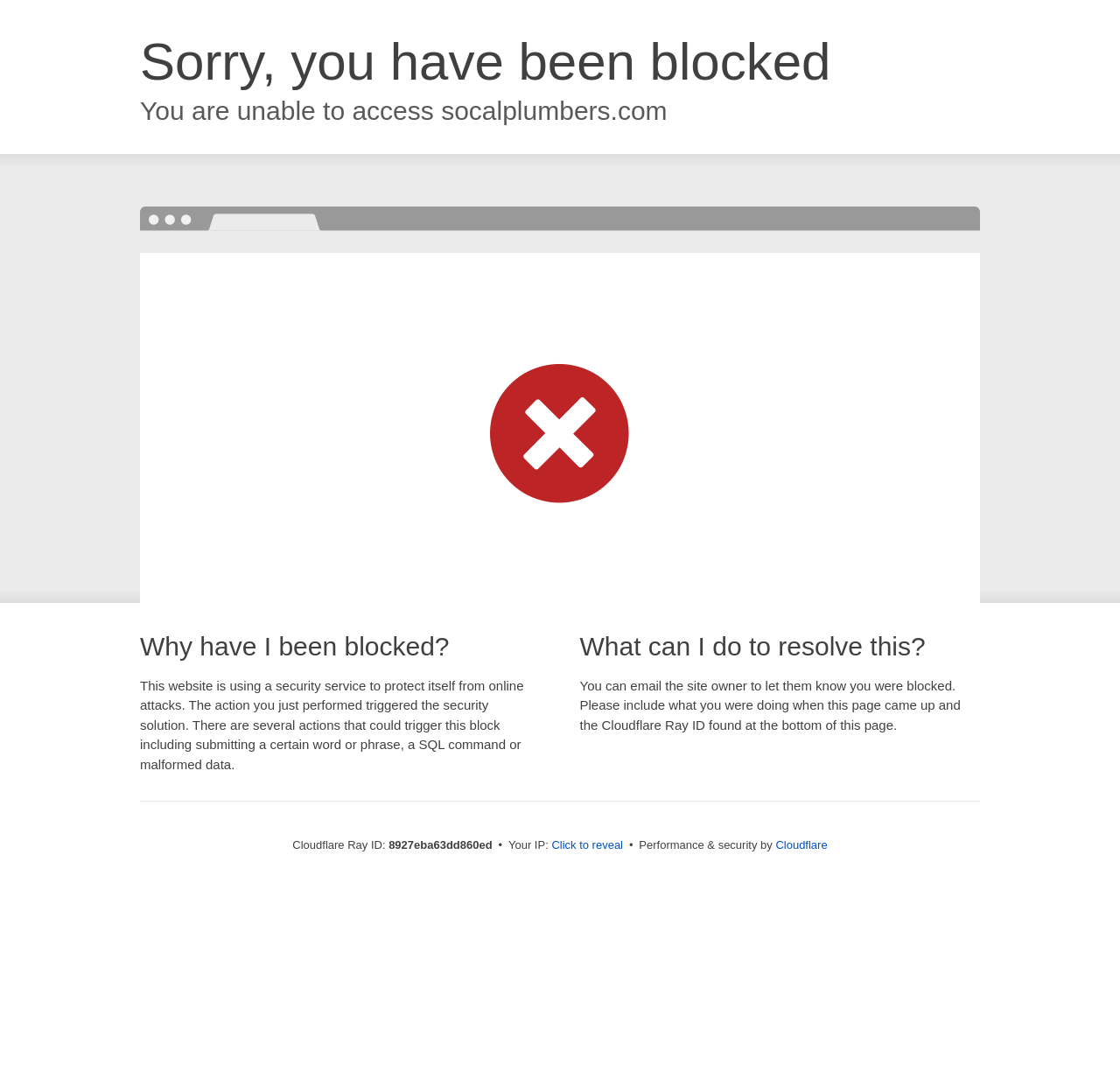What is the purpose of Cloudflare?
Please look at the screenshot and answer using one word or phrase.

Performance and security